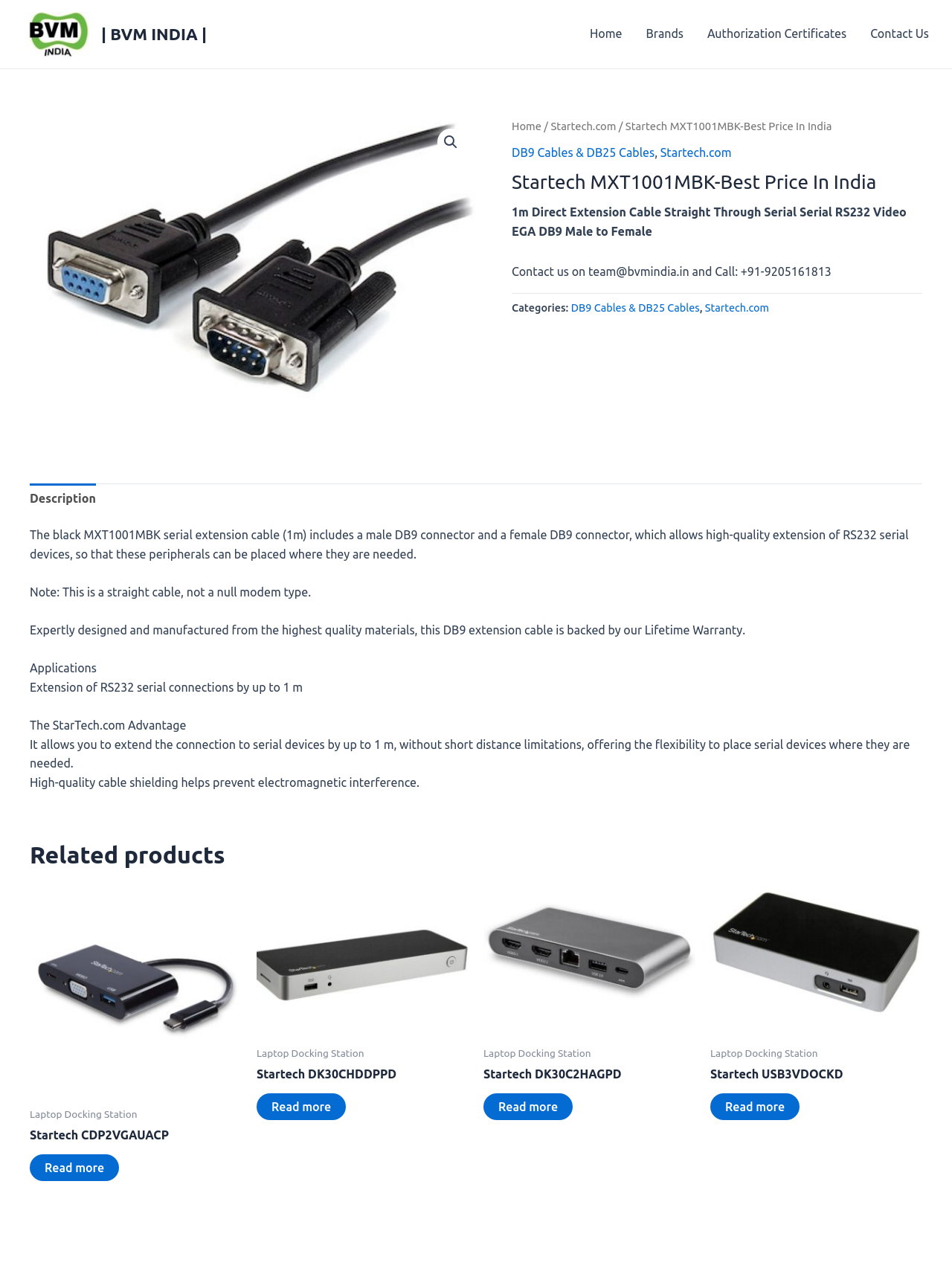Please provide the bounding box coordinates for the element that needs to be clicked to perform the following instruction: "Click on the 'Home' link". The coordinates should be given as four float numbers between 0 and 1, i.e., [left, top, right, bottom].

[0.607, 0.012, 0.666, 0.041]